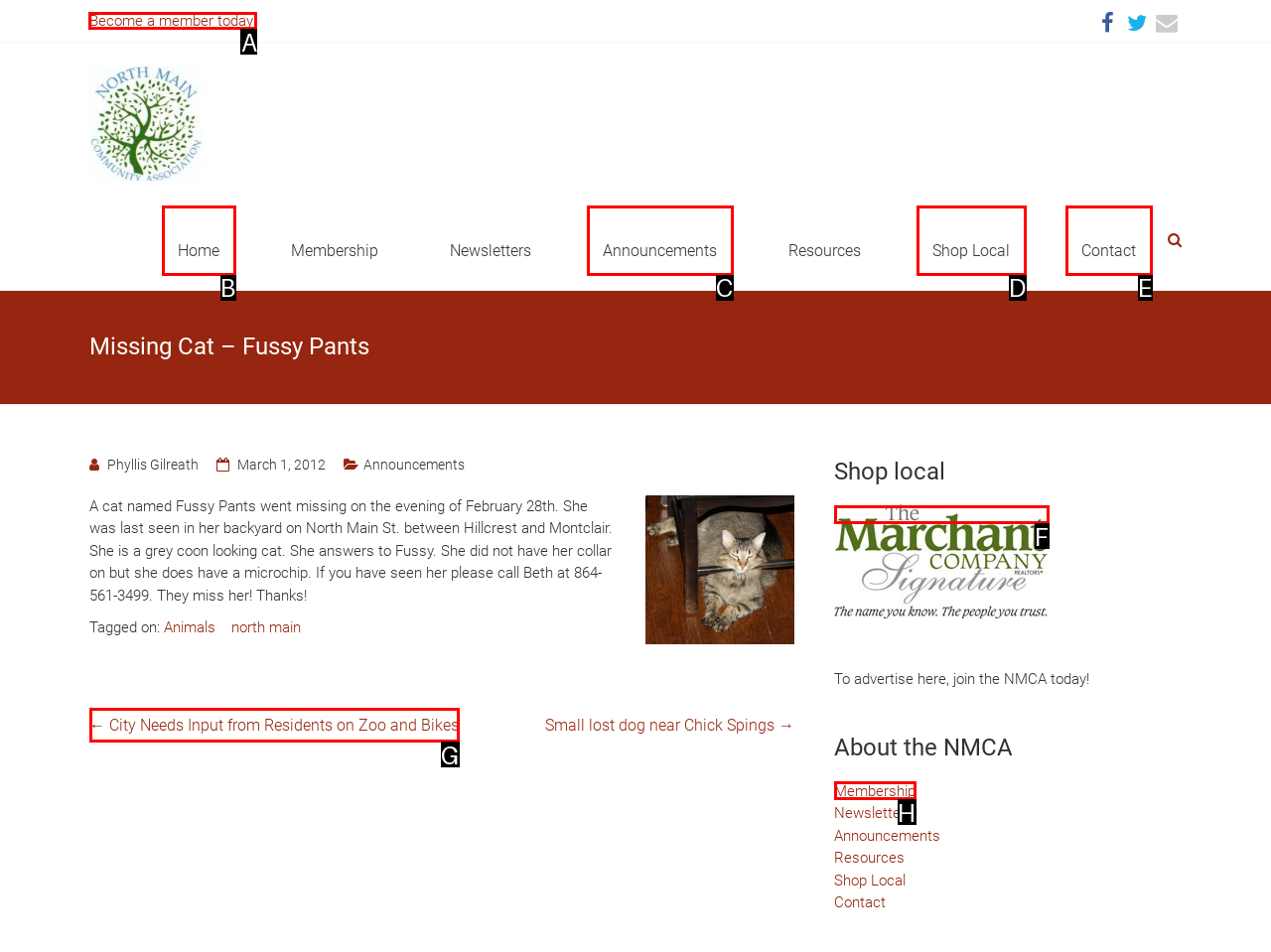Identify the HTML element to select in order to accomplish the following task: Click on Become a member today!
Reply with the letter of the chosen option from the given choices directly.

A